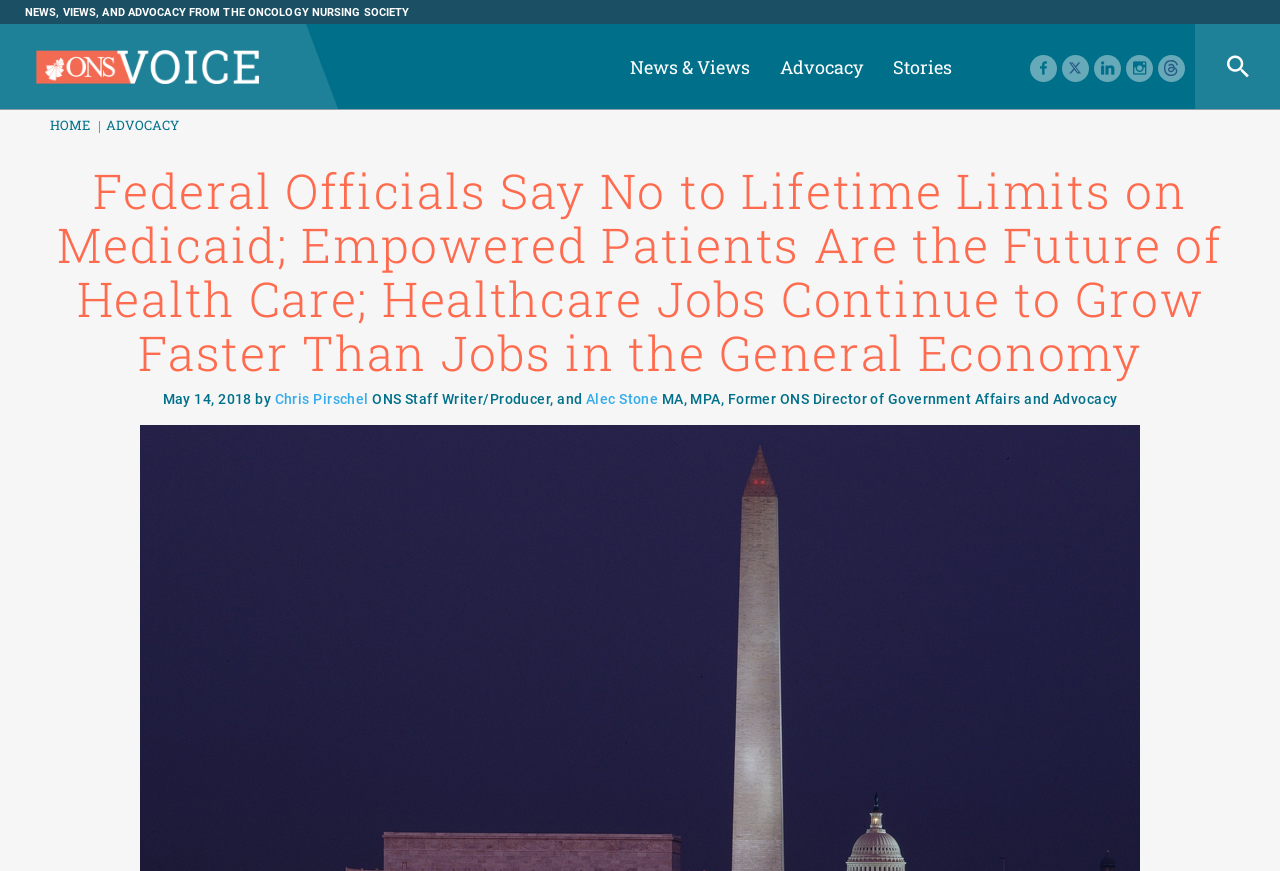What are the main sections of the website?
Based on the image, respond with a single word or phrase.

NEWS, VIEWS, AND ADVOCACY